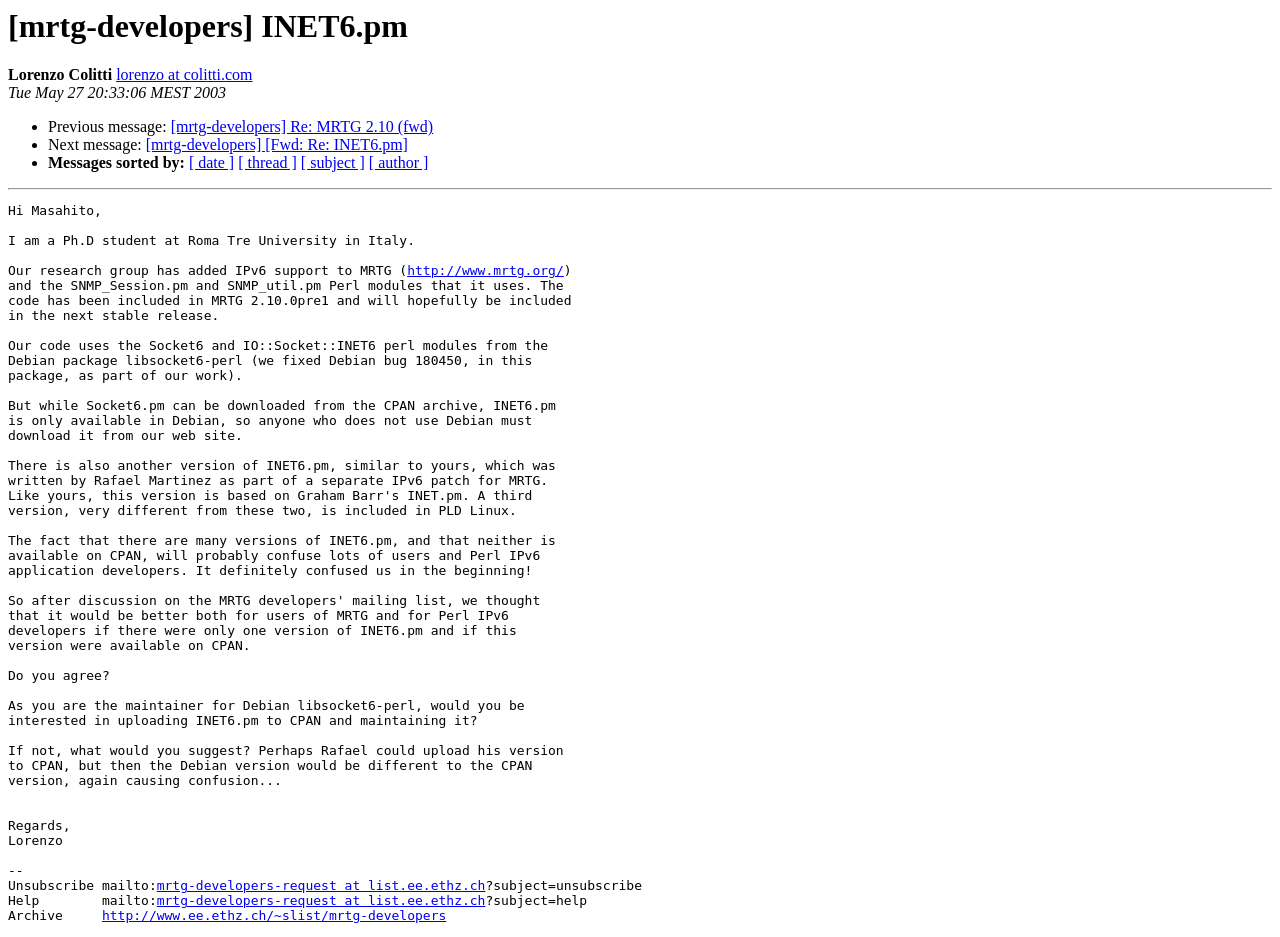Use the details in the image to answer the question thoroughly: 
Who is the author of the message?

The author of the message is Lorenzo Colitti, which is mentioned in the static text element 'Lorenzo Colitti' at the top of the webpage.